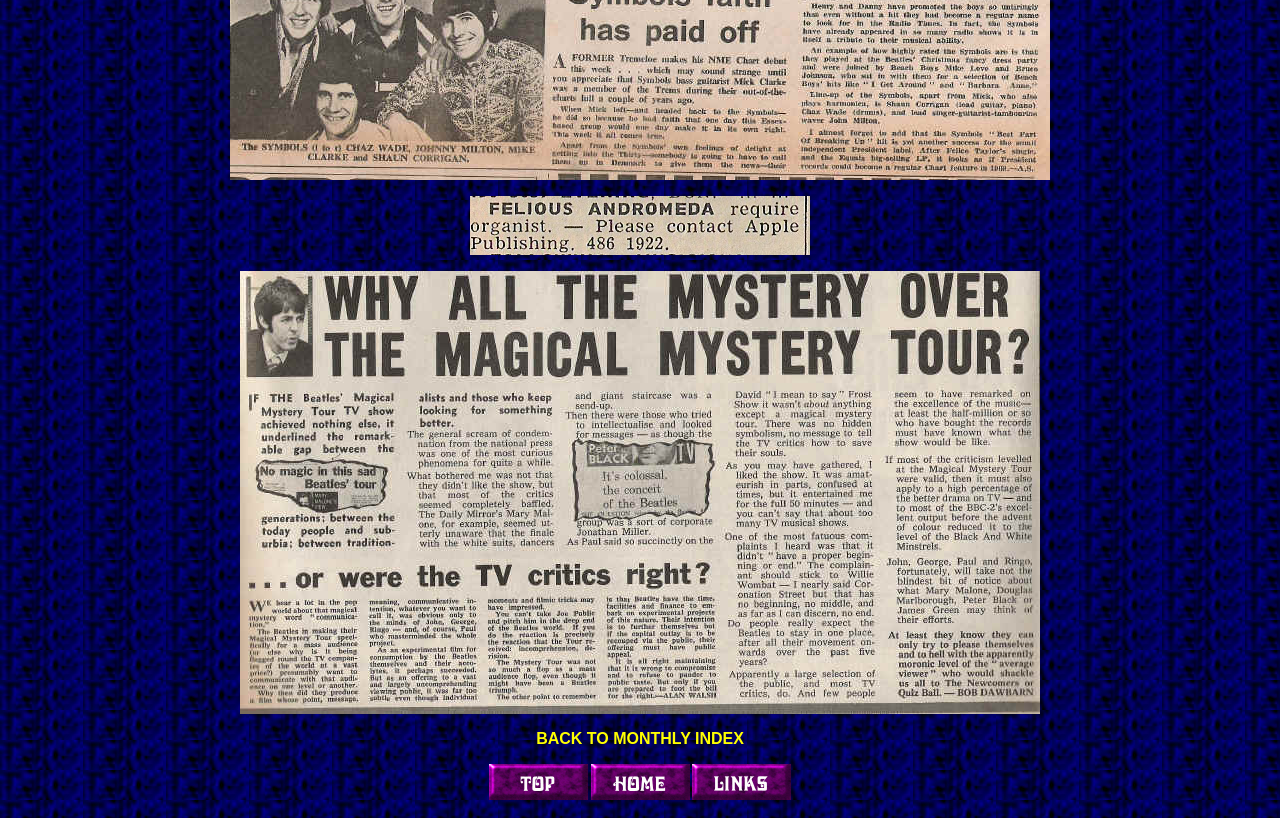Given the description "BACK TO MONTHLY INDEX", determine the bounding box of the corresponding UI element.

[0.419, 0.892, 0.581, 0.913]